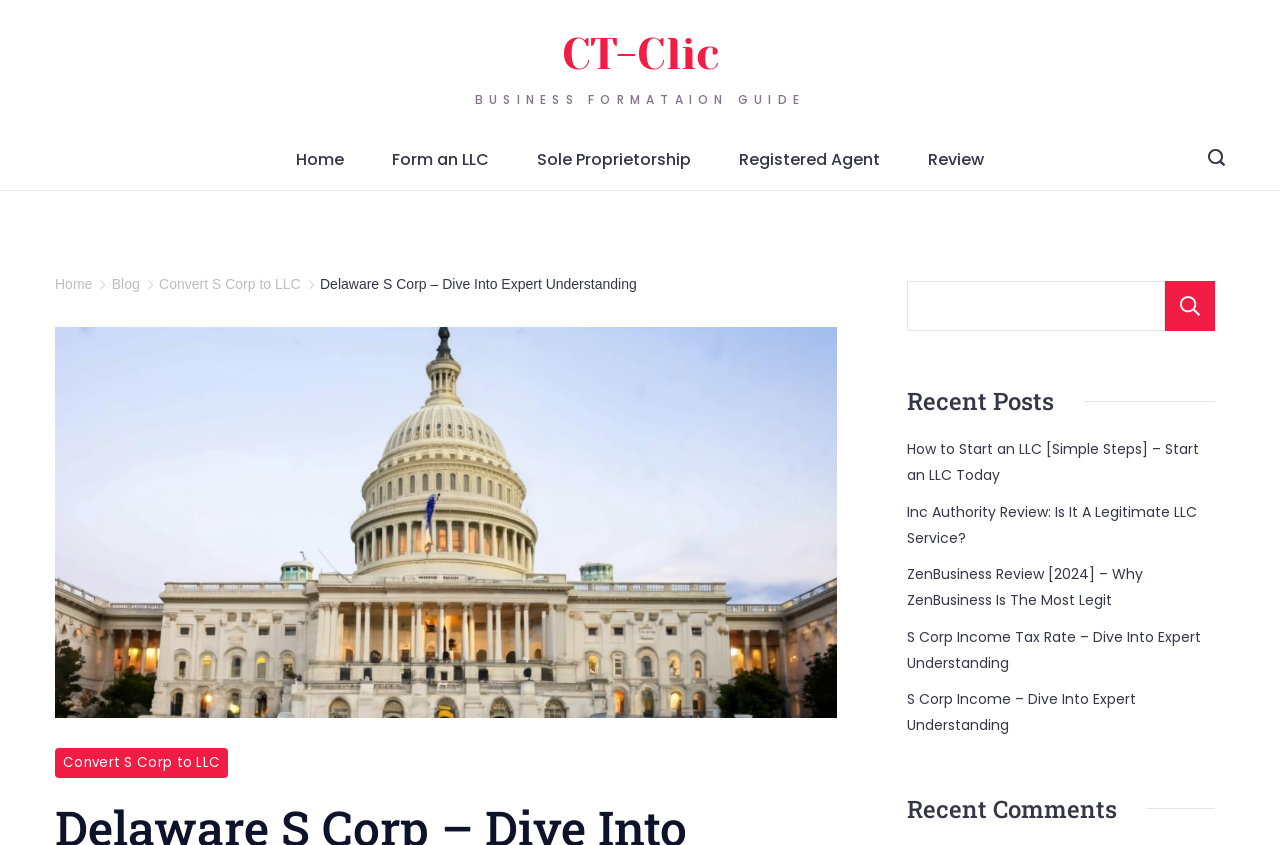What is the name of the business formation guide?
Using the image as a reference, answer the question in detail.

The name of the business formation guide can be found in the StaticText element with the text 'BUSINESS FORMATAION GUIDE' at coordinates [0.371, 0.107, 0.629, 0.128]. This suggests that the guide is focused on Delaware S Corp.